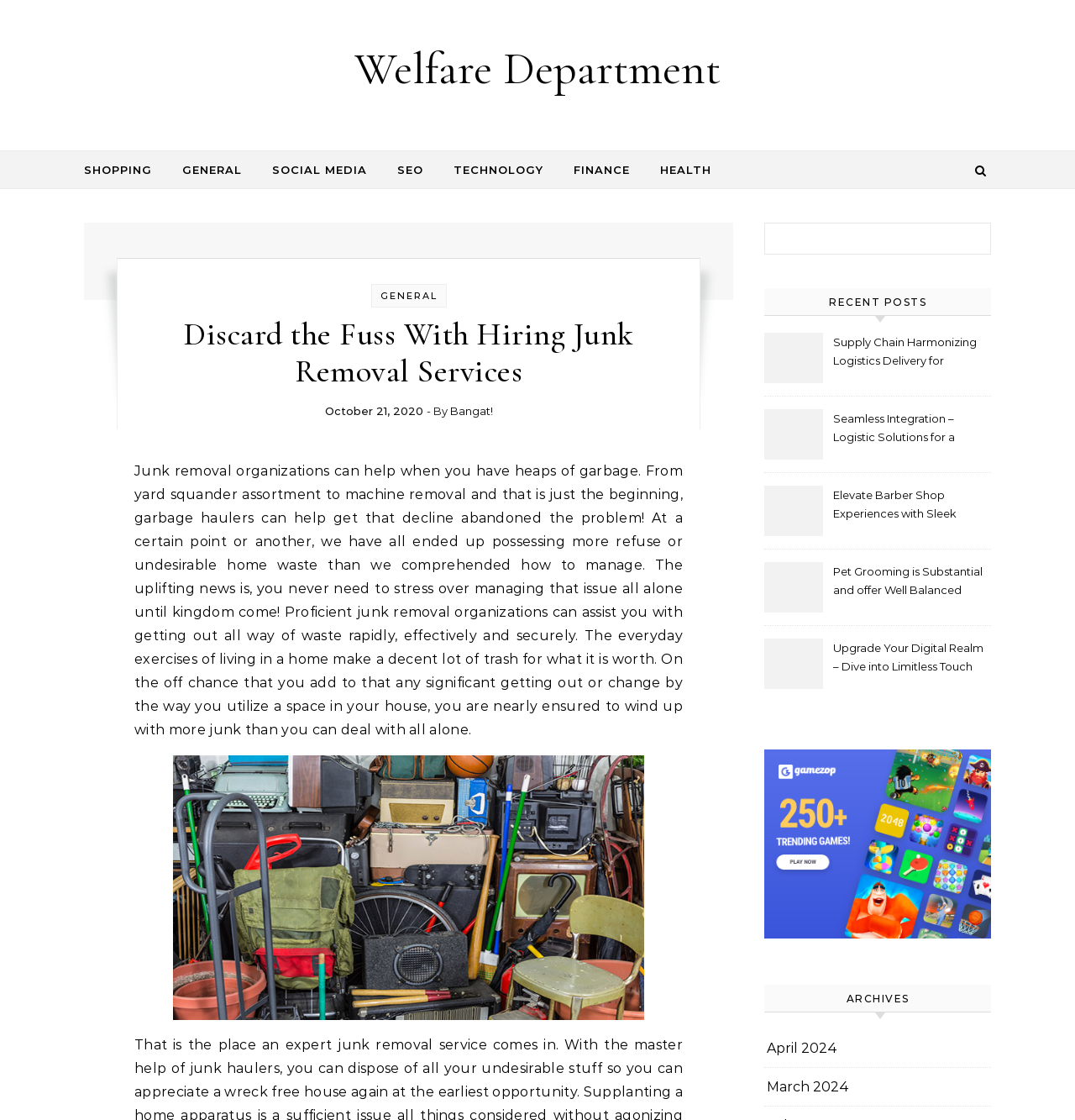Please identify the coordinates of the bounding box for the clickable region that will accomplish this instruction: "Browse the 'RECENT POSTS' section".

[0.711, 0.257, 0.922, 0.282]